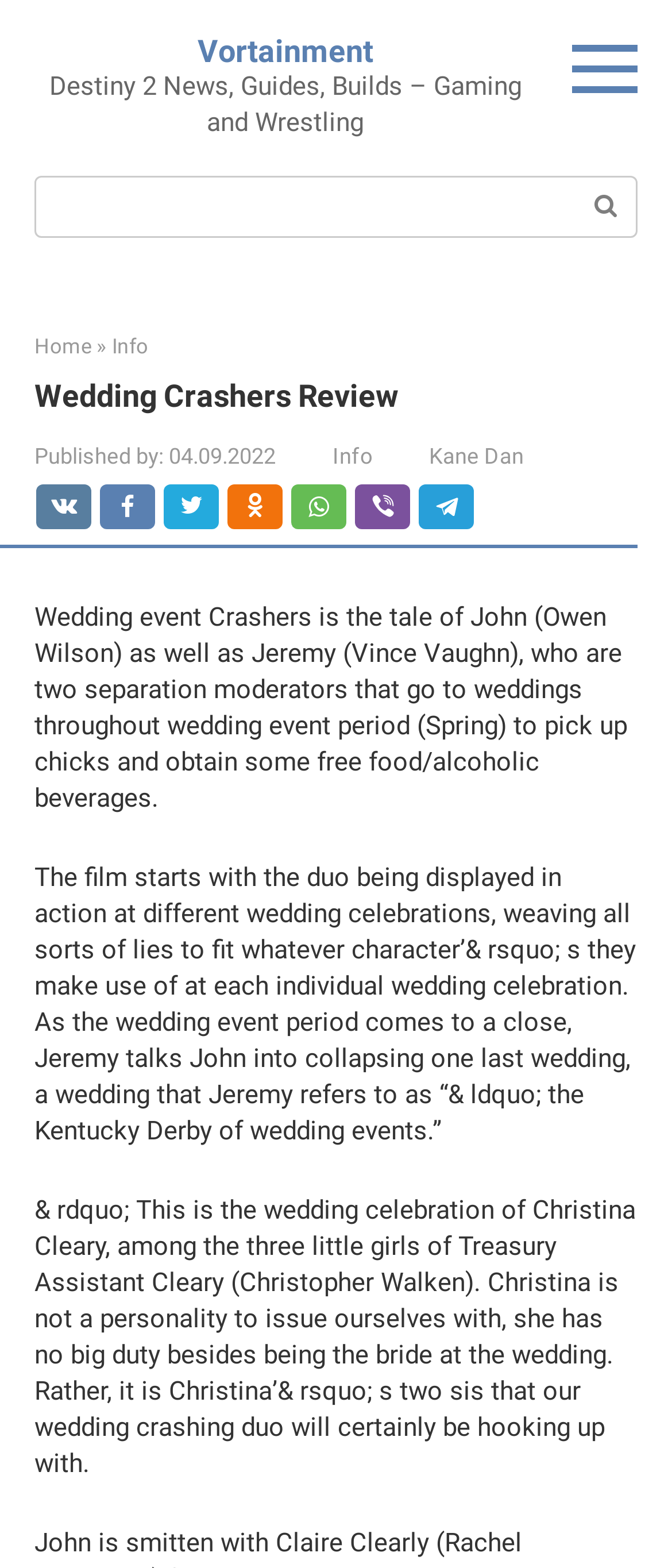Convey a detailed summary of the webpage, mentioning all key elements.

The webpage is a review of the movie "Wedding Crashers". At the top, there is a navigation bar with a link to "Vortainment" on the left, followed by a static text "Destiny 2 News, Guides, Builds – Gaming and Wrestling". On the right side of the navigation bar, there is a search bar with a button and a link to "Home" and "Info" below it.

Below the navigation bar, there is a header section with a heading "Wedding Crashers Review" in a large font. Underneath the heading, there is a static text "Published by:" followed by the author's name "Kane Dan" and the publication date "04.09.2022".

The main content of the webpage is a review of the movie, divided into three paragraphs. The first paragraph summarizes the plot of the movie, describing the two main characters John and Jeremy, who crash weddings to pick up women and enjoy free food and drinks. The second paragraph describes the duo's actions at different weddings, weaving lies to fit in with the guests. The third paragraph introduces the wedding of Christina Cleary, where the two characters will hook up with her sisters.

There are no images on the page, but there are several links and buttons, including a search bar and navigation links to "Home" and "Info". The overall layout is organized, with clear headings and concise text.